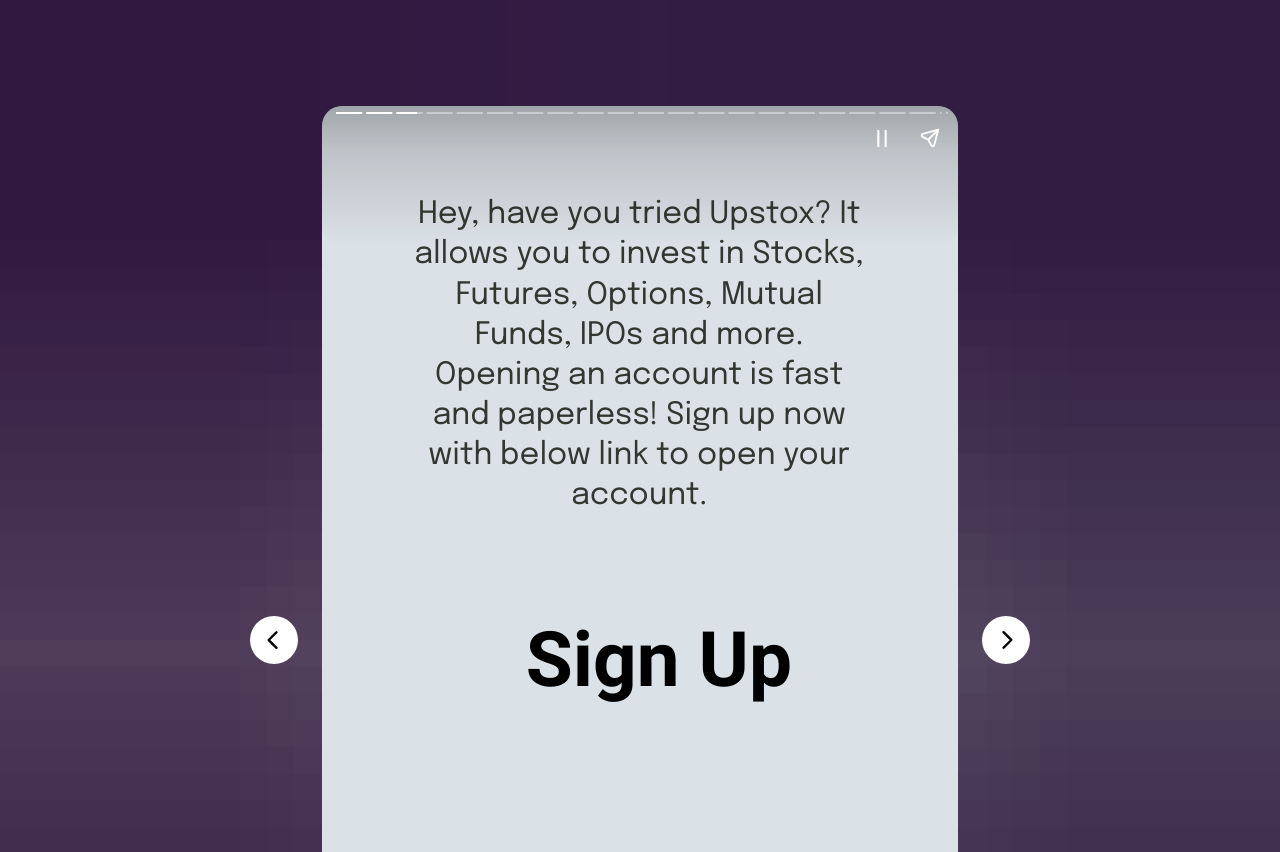Answer the question below using just one word or a short phrase: 
What is the purpose of the link?

Sign Up